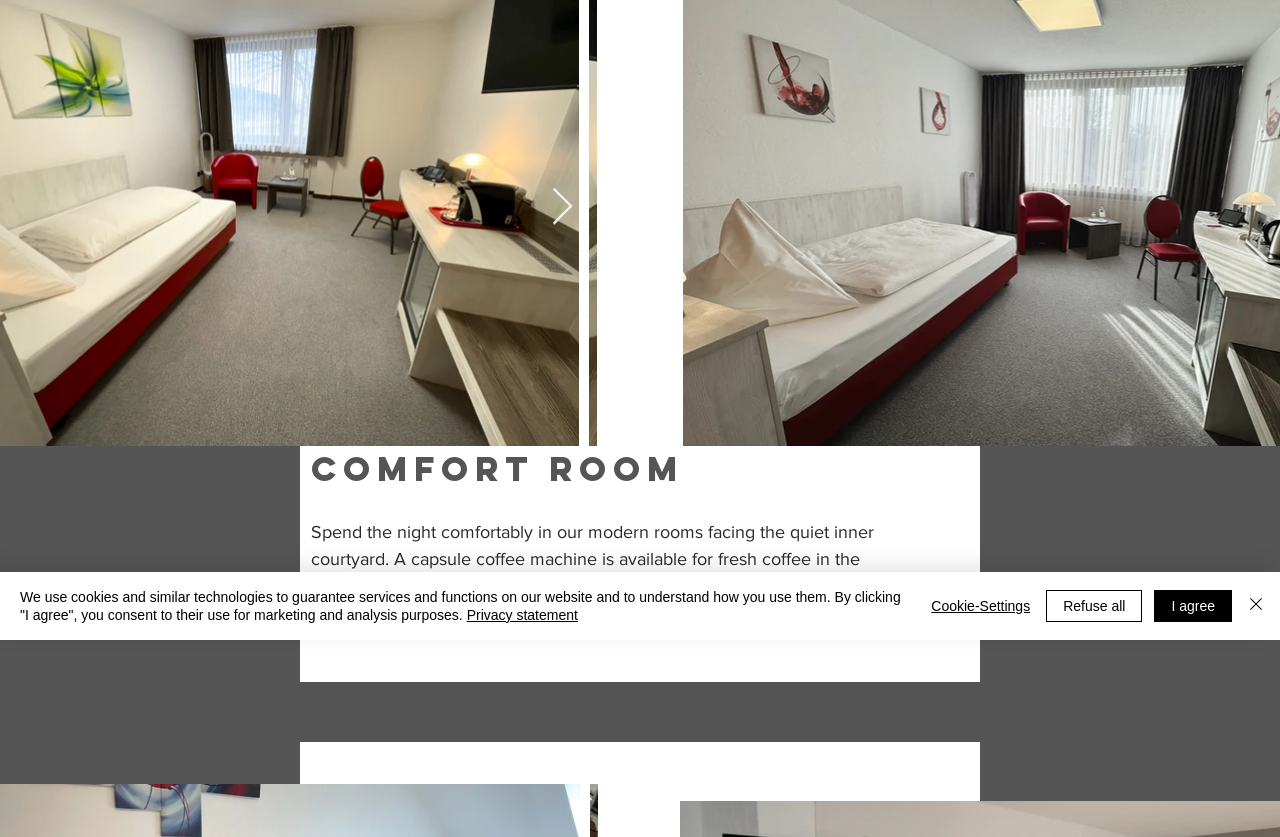Using the provided element description: "Cookie-Settings", determine the bounding box coordinates of the corresponding UI element in the screenshot.

[0.728, 0.706, 0.805, 0.742]